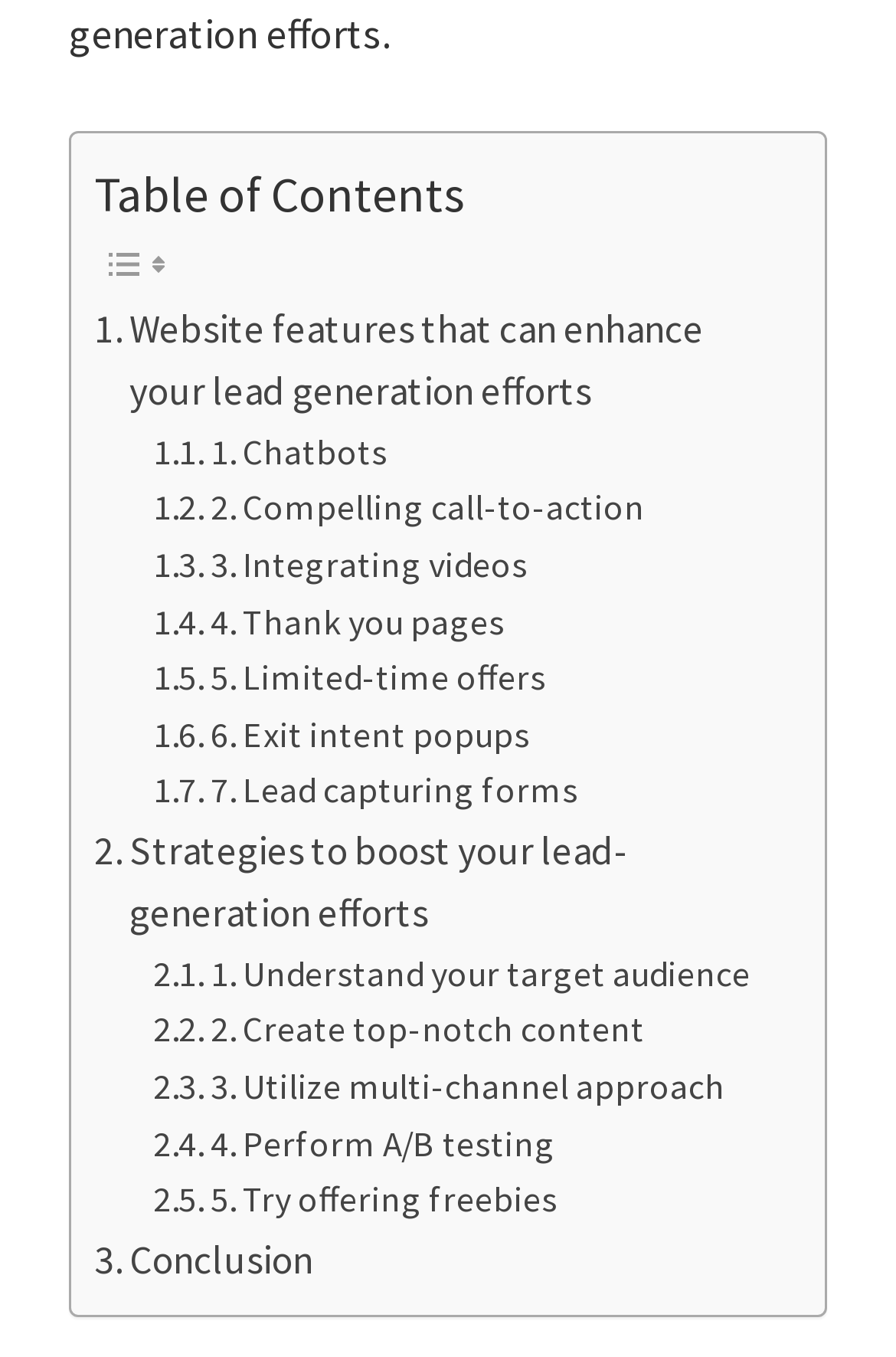Please provide a short answer using a single word or phrase for the question:
How many links are there on the webpage?

13